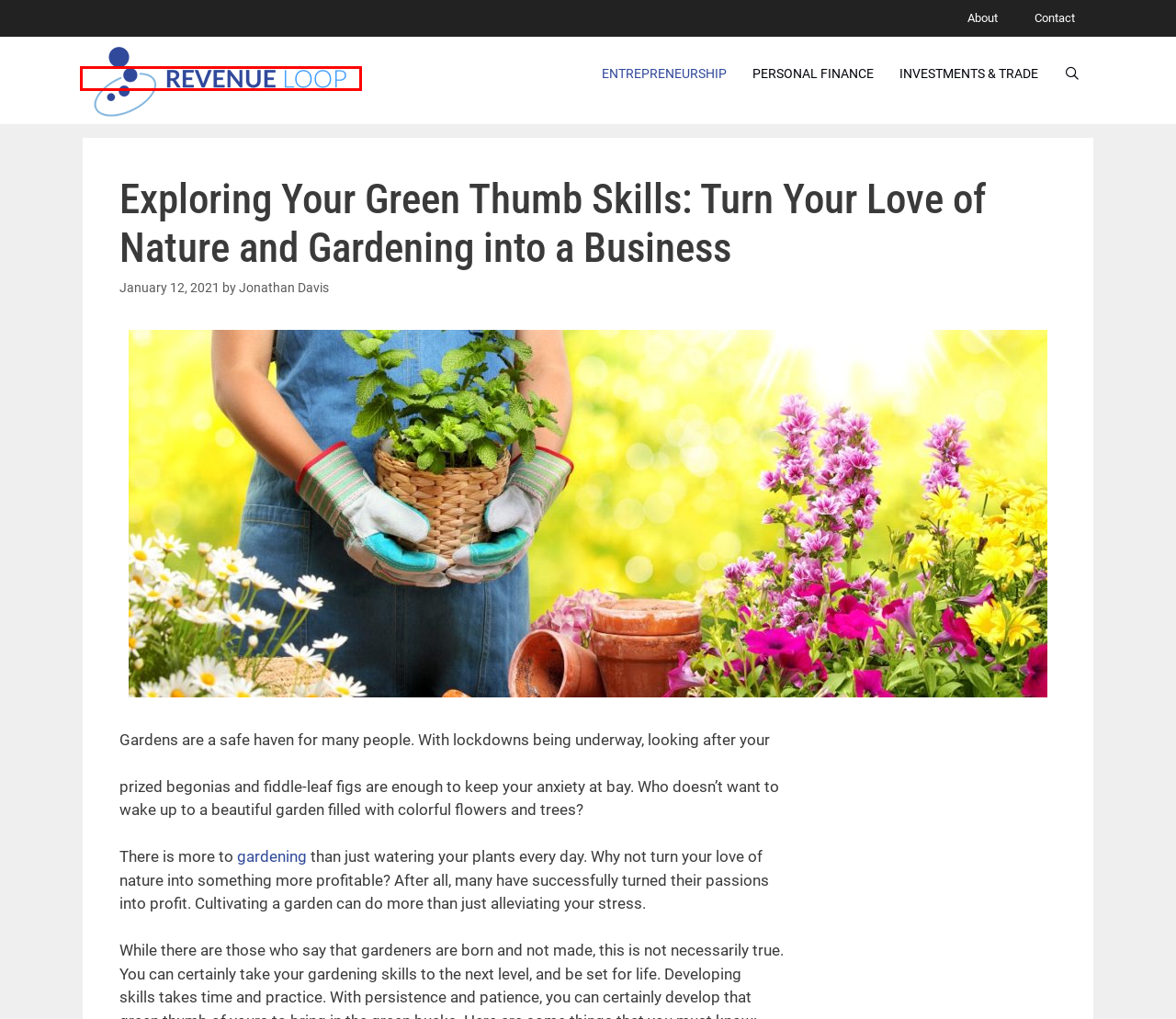Look at the screenshot of the webpage and find the element within the red bounding box. Choose the webpage description that best fits the new webpage that will appear after clicking the element. Here are the candidates:
A. Money-Saving Options to Achieve a Financially-Secure Venture - Revenue Loop
B. Soils | Soil Conditioners | Salt Lake City, Utah | Millcreek Gardens
C. Investments & Trade Archives - Revenue Loop
D. About the Site | Revenue Loop
E. 5 Reasons Your Business Needs Insurance
F. Contact Us | Revenue Loop
G. Your Guide to Business and Financial Success | Revenue Loop
H. Entrepreneurship Archives - Revenue Loop

G